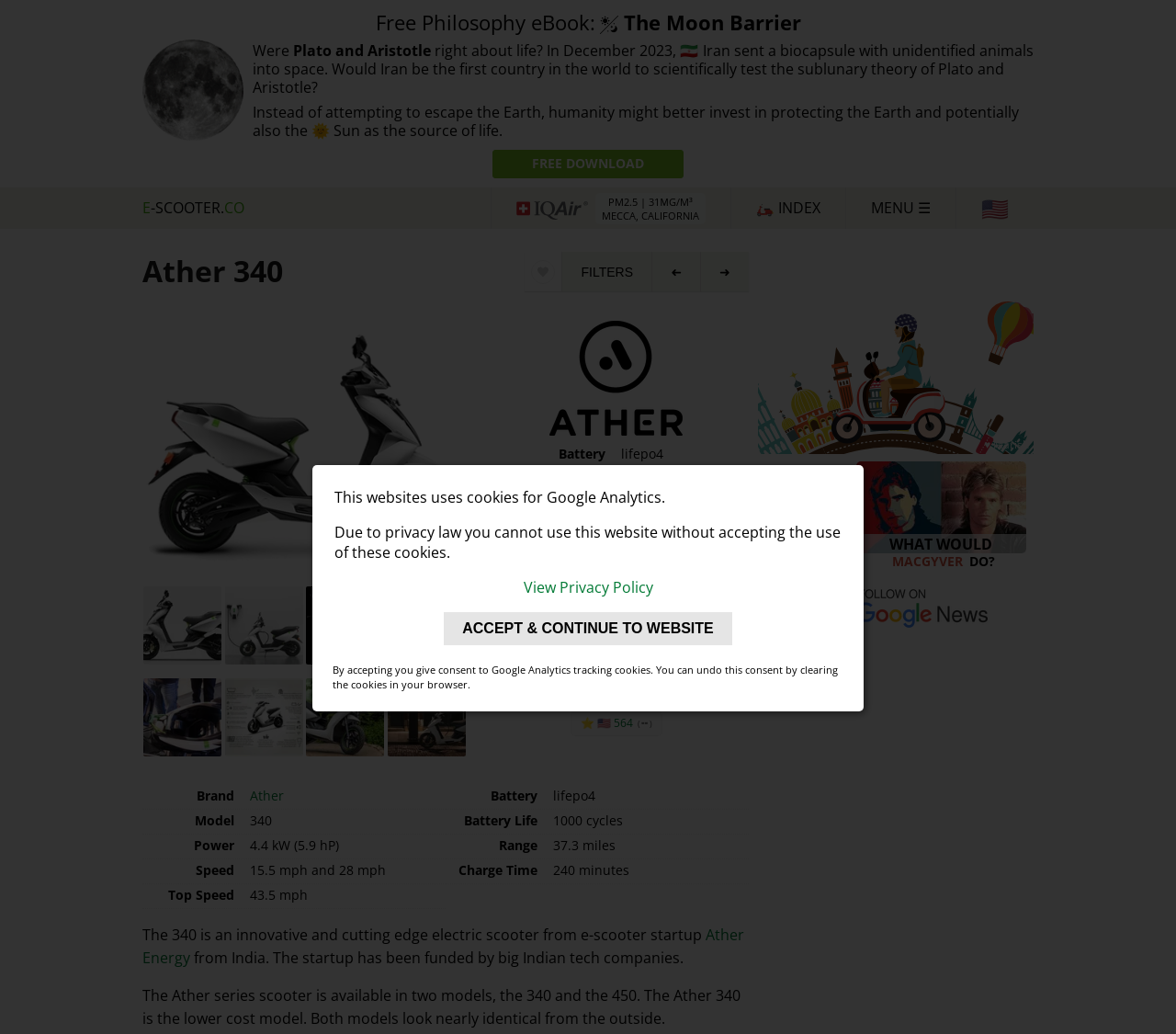Identify the bounding box coordinates of the region that should be clicked to execute the following instruction: "Click the 'MENU' link".

[0.725, 0.182, 0.807, 0.222]